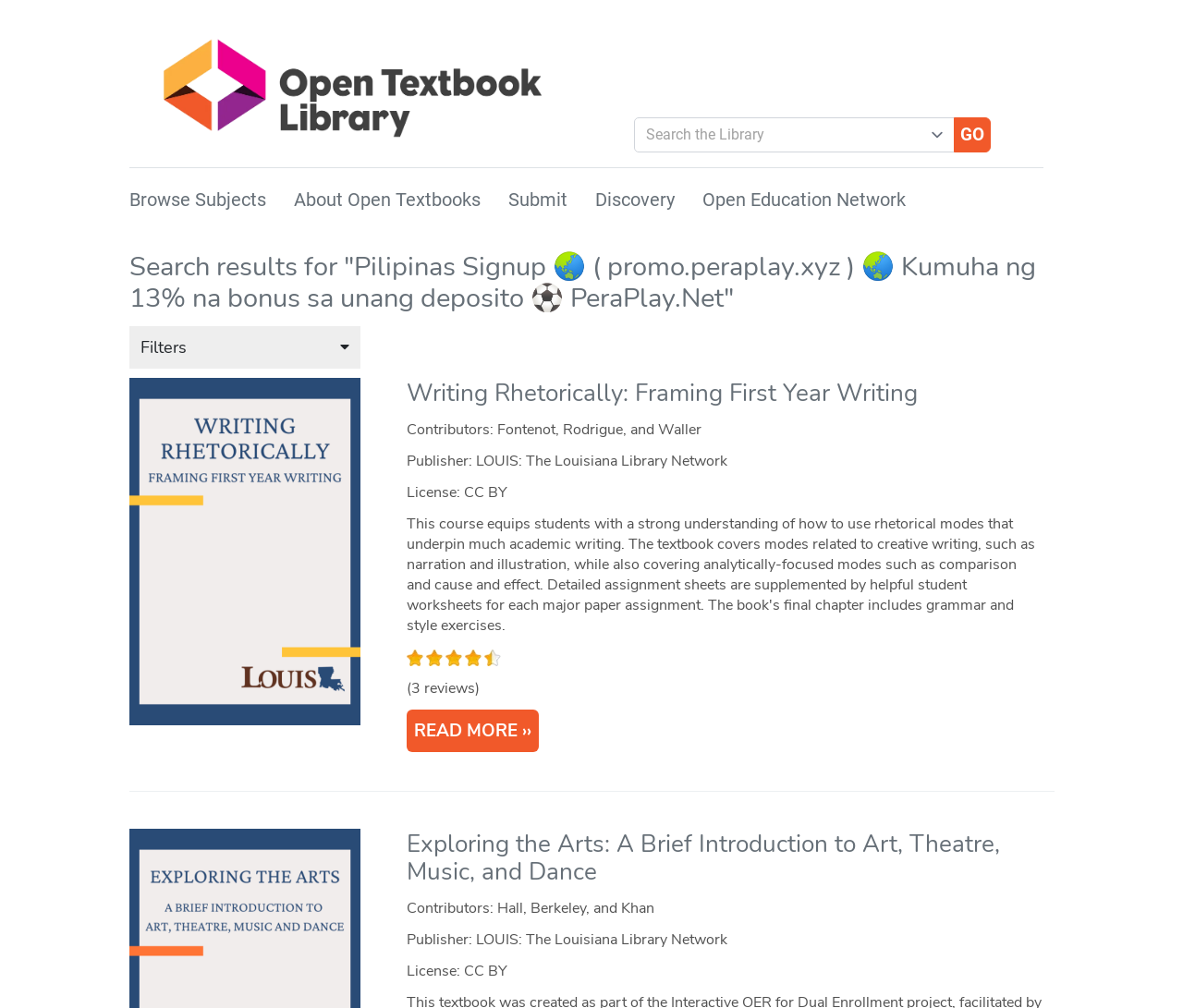What is the purpose of the 'Go' button?
Examine the webpage screenshot and provide an in-depth answer to the question.

The 'Go' button is located next to the search input field, and its purpose is to submit the search query and retrieve the results.